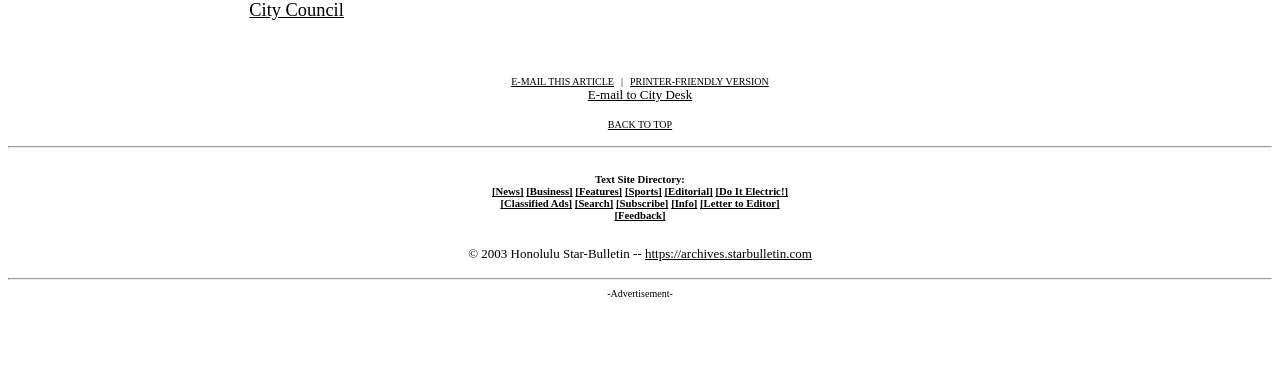Please provide the bounding box coordinates for the element that needs to be clicked to perform the instruction: "Go to printer-friendly version". The coordinates must consist of four float numbers between 0 and 1, formatted as [left, top, right, bottom].

[0.492, 0.199, 0.601, 0.228]